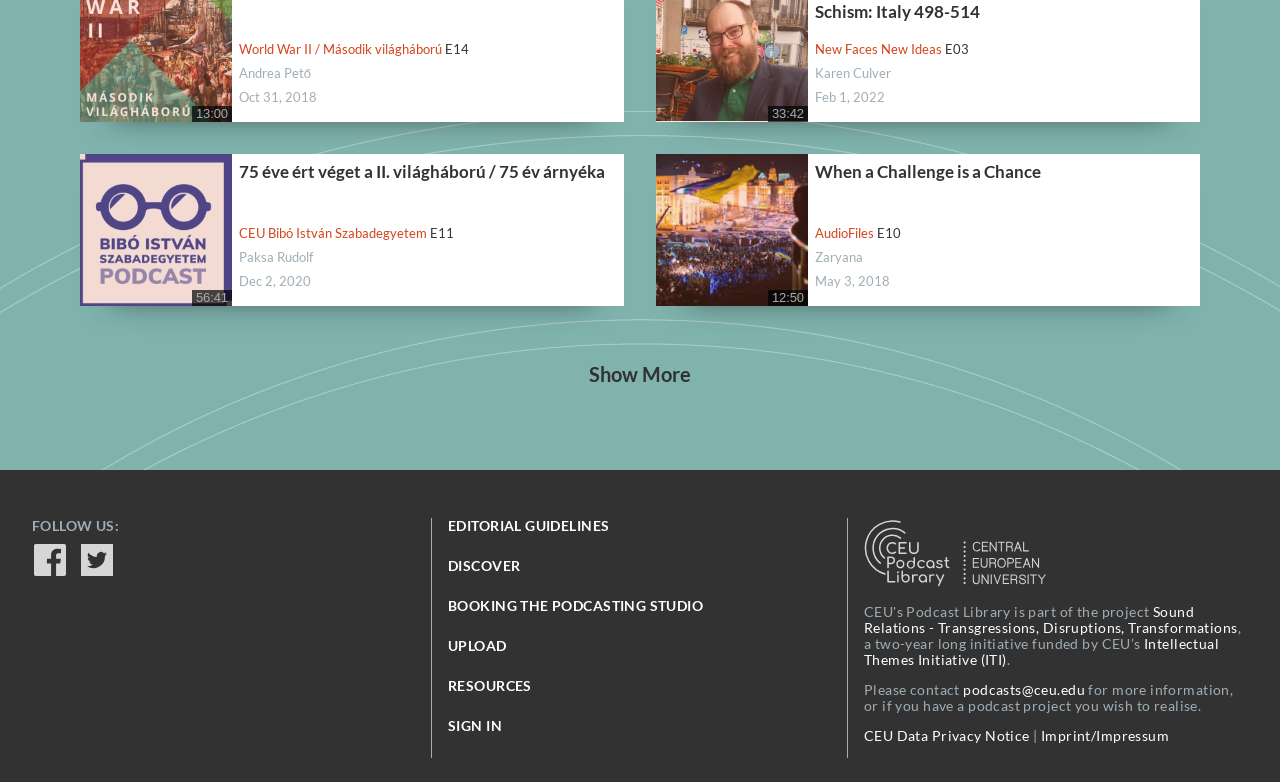Specify the bounding box coordinates of the area to click in order to follow the given instruction: "Click on the 'Show More' button."

[0.46, 0.463, 0.54, 0.493]